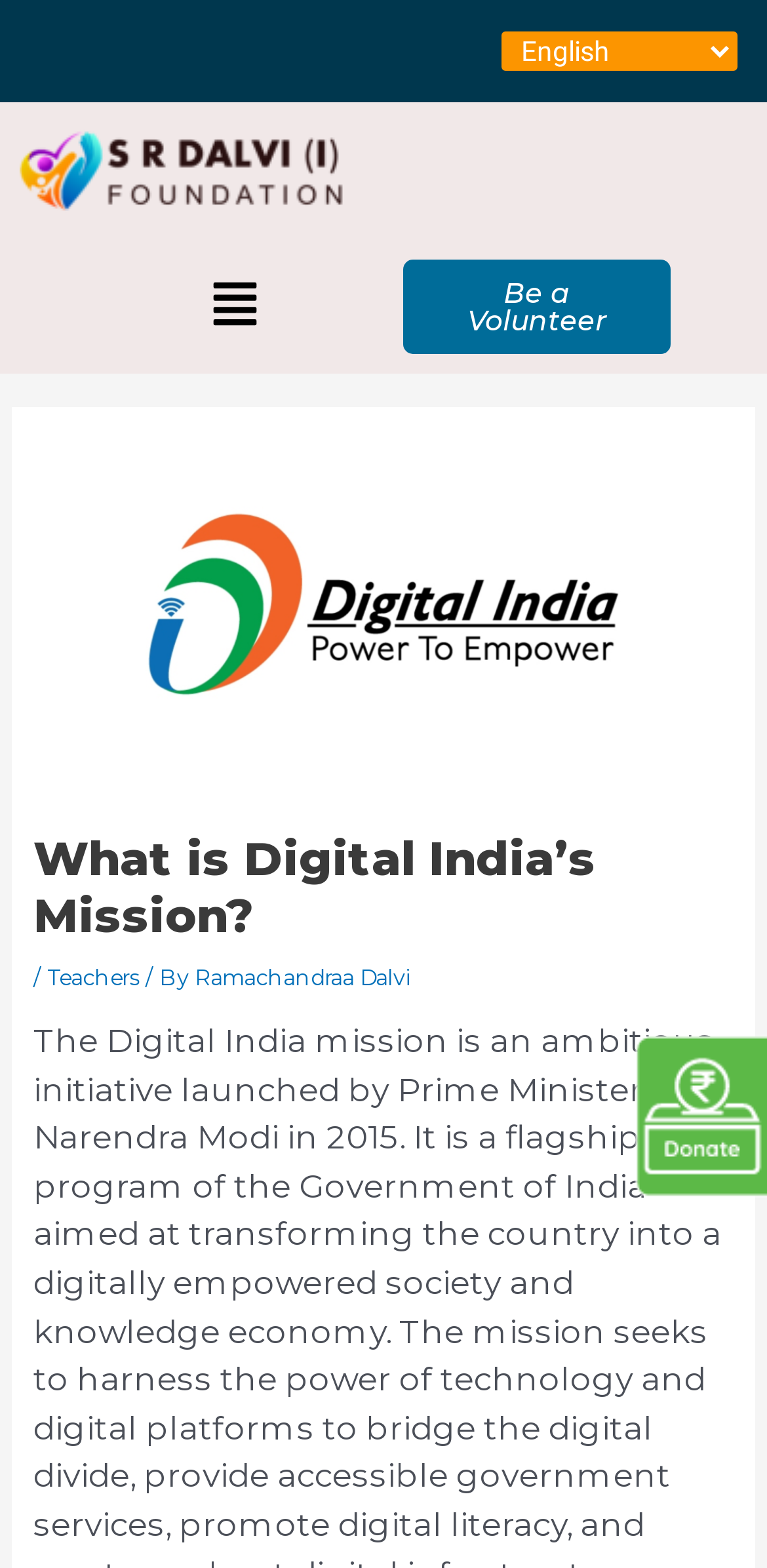What is the purpose of the 'Be a Volunteer' button?
Using the visual information, answer the question in a single word or phrase.

To volunteer